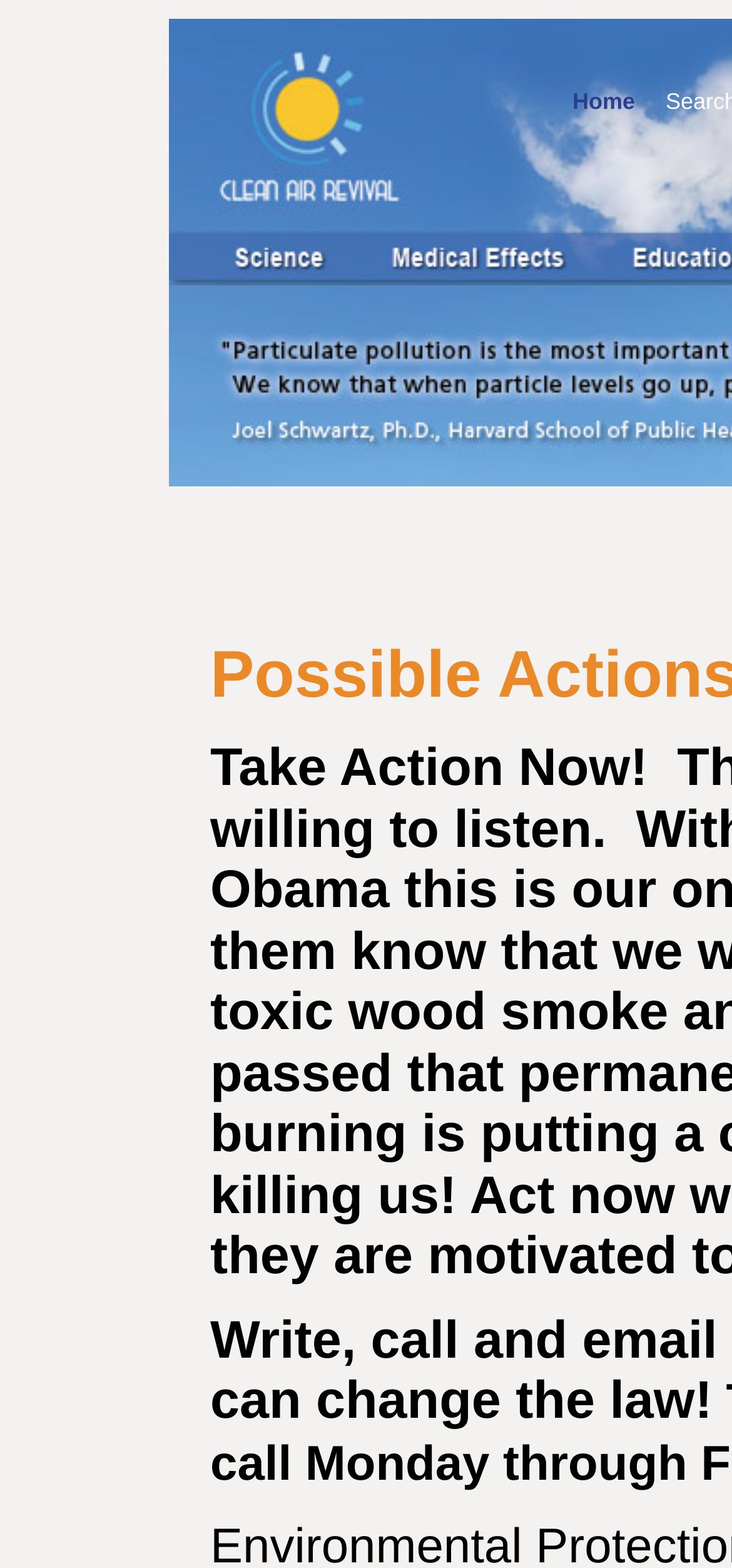Respond to the question below with a single word or phrase:
Are there any images on the webpage?

Yes